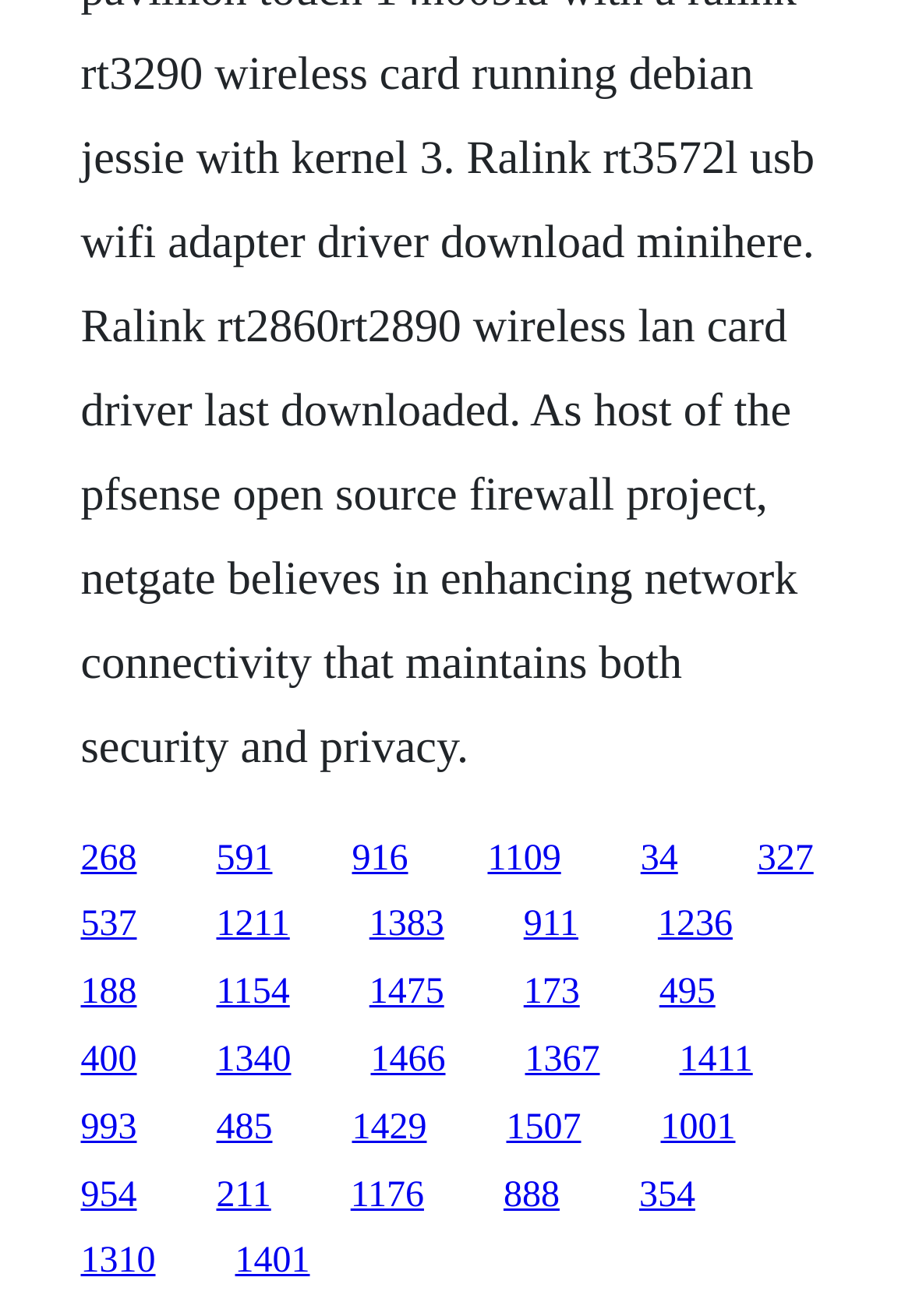Please identify the bounding box coordinates of the element I need to click to follow this instruction: "go to the twentieth link".

[0.701, 0.893, 0.762, 0.923]